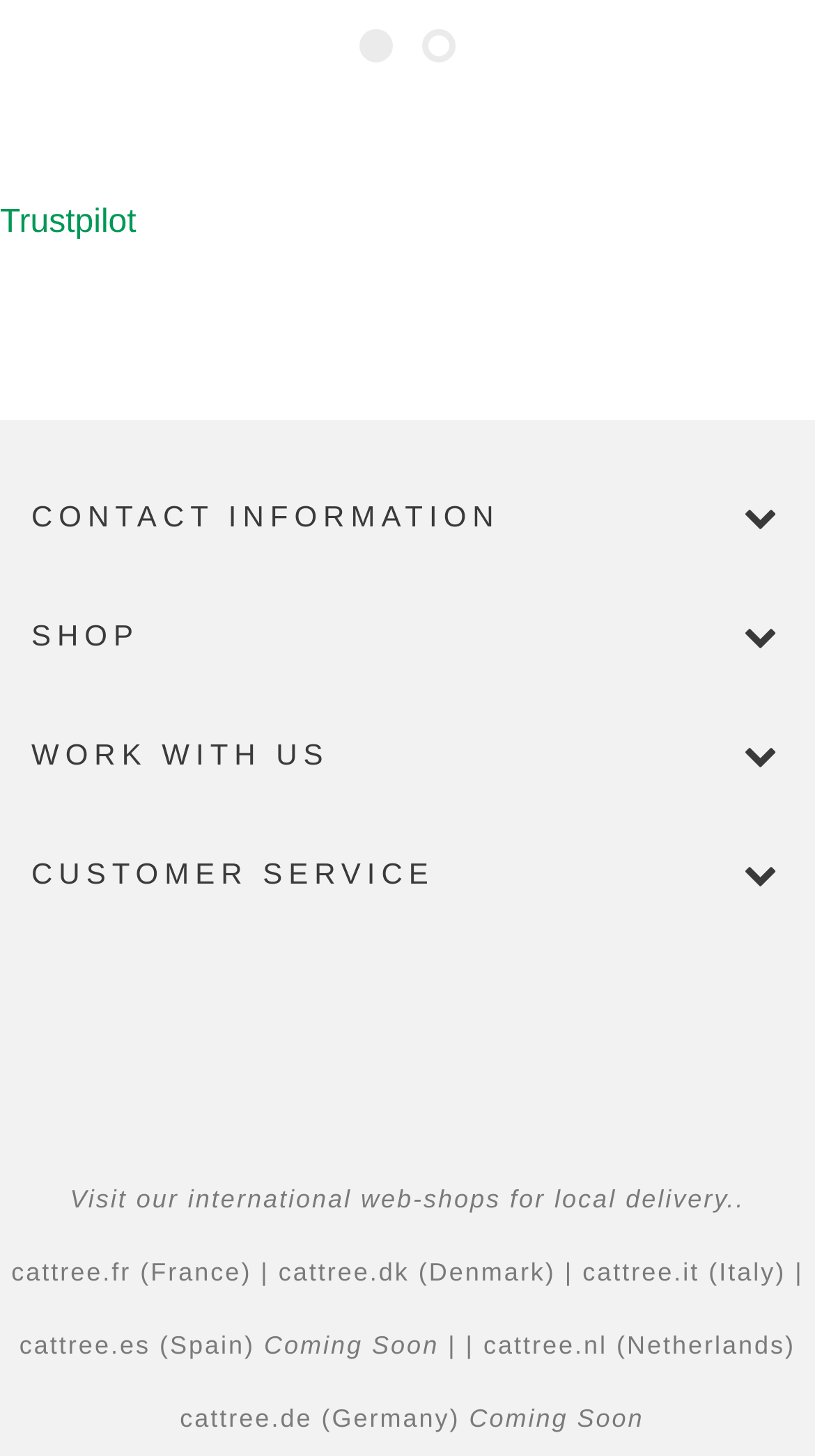Extract the bounding box coordinates for the UI element described by the text: "4 years ago". The coordinates should be in the form of [left, top, right, bottom] with values between 0 and 1.

None